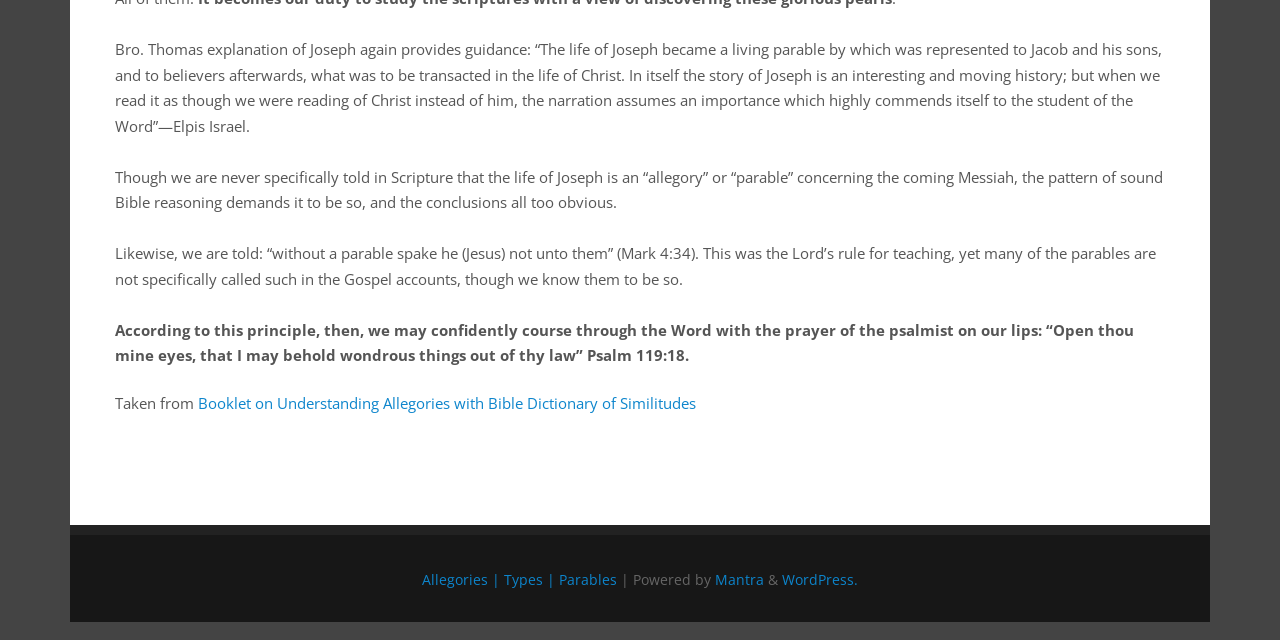Using the provided element description: "Mantra", identify the bounding box coordinates. The coordinates should be four floats between 0 and 1 in the order [left, top, right, bottom].

[0.559, 0.892, 0.597, 0.92]